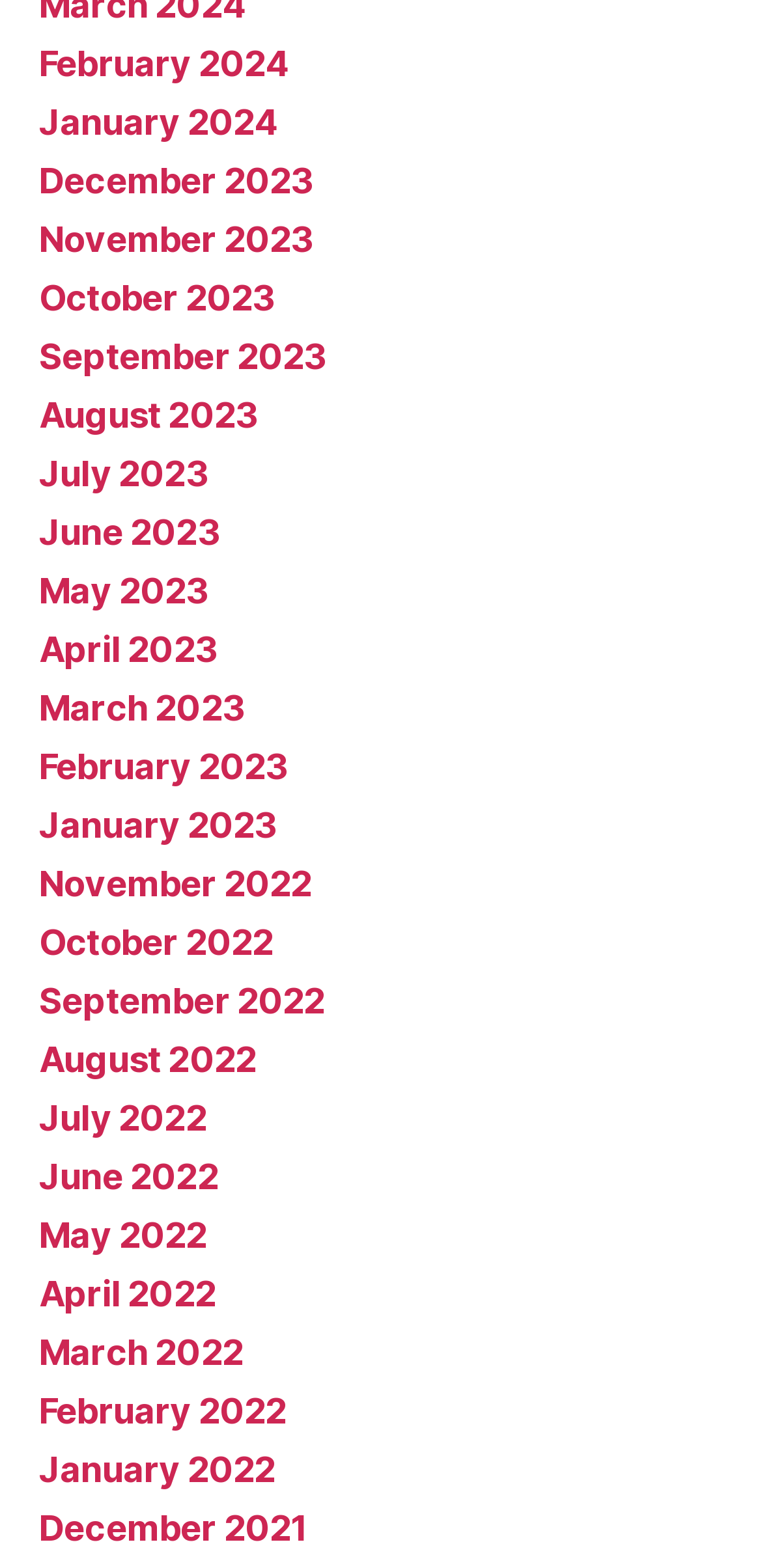Please find the bounding box for the following UI element description. Provide the coordinates in (top-left x, top-left y, bottom-right x, bottom-right y) format, with values between 0 and 1: August 2023

[0.051, 0.252, 0.339, 0.278]